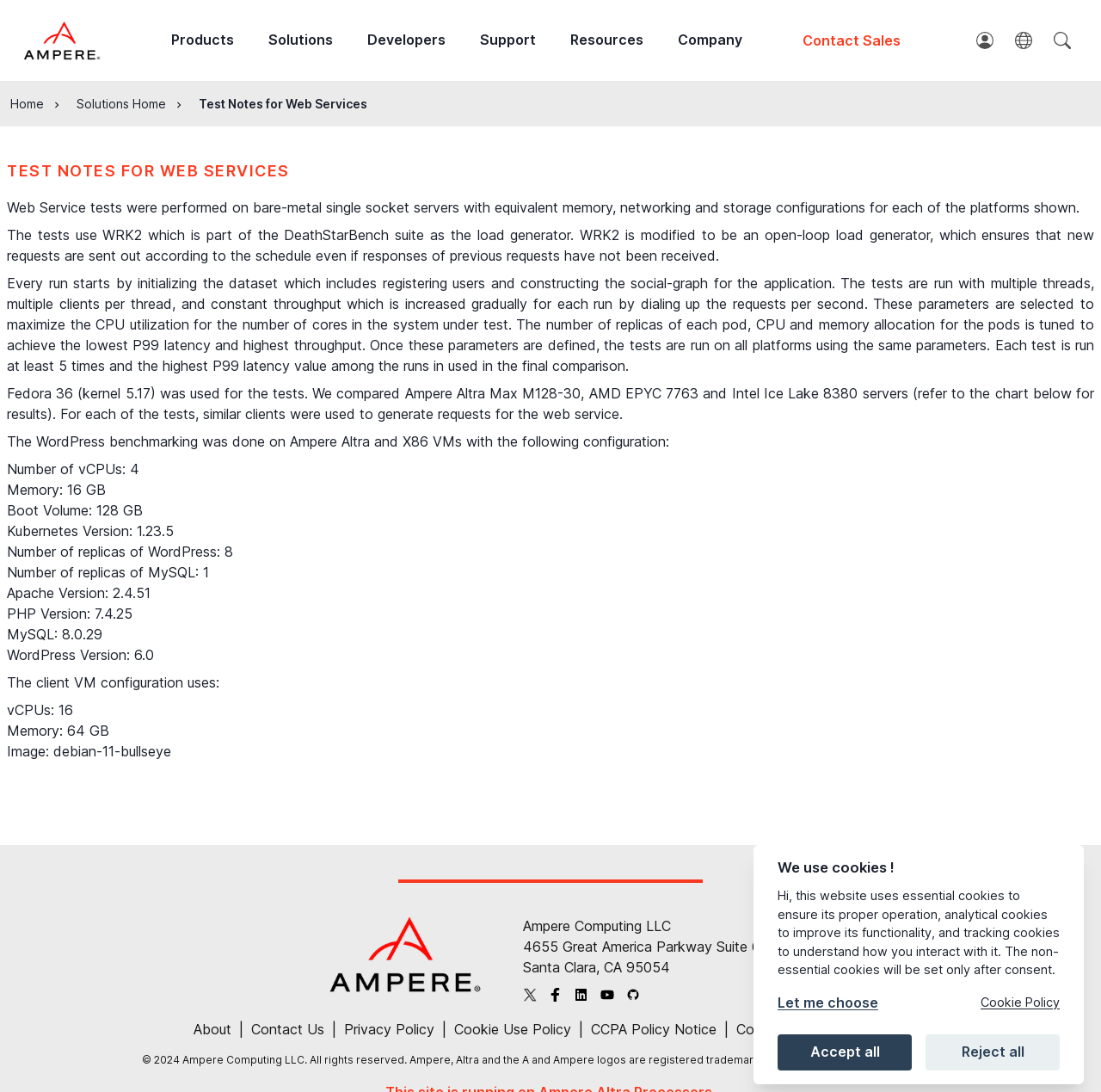Locate the coordinates of the bounding box for the clickable region that fulfills this instruction: "Click the 'About' button".

[0.176, 0.935, 0.21, 0.95]